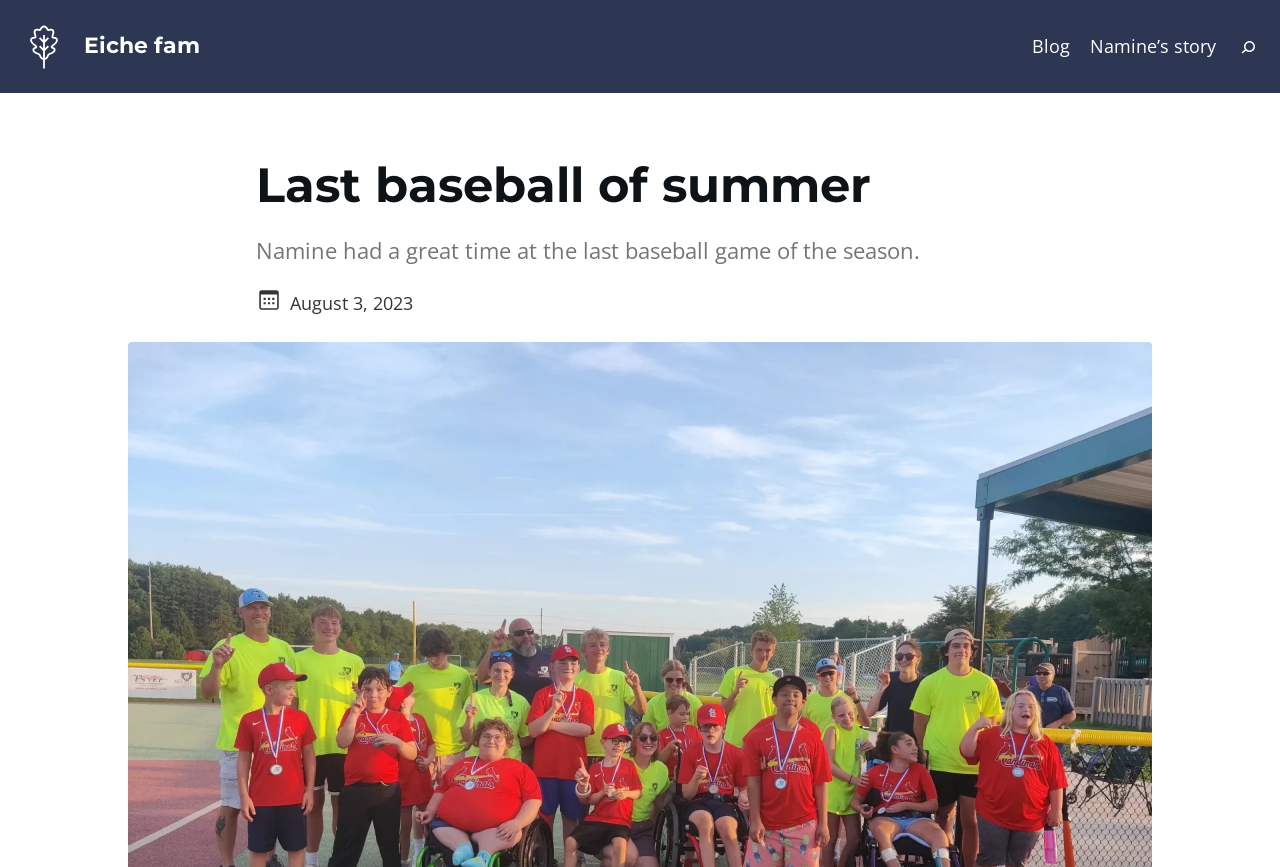What is Namine's experience at the last baseball game?
Look at the screenshot and give a one-word or phrase answer.

Great time